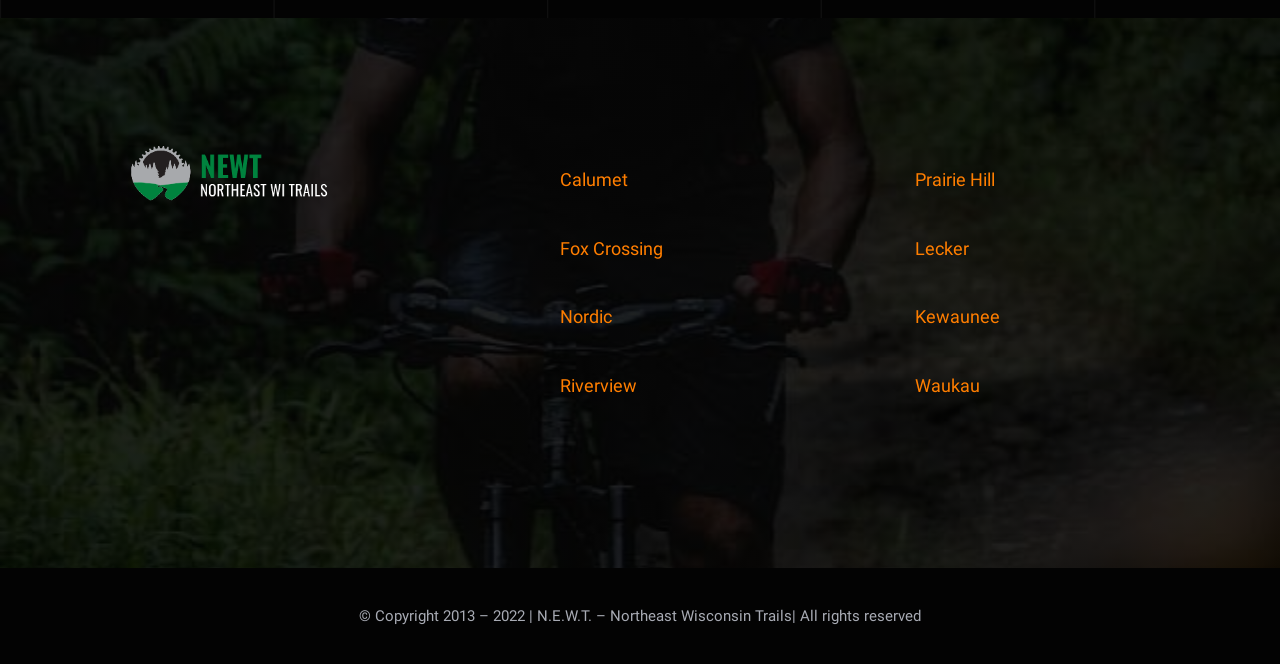Please specify the bounding box coordinates of the clickable region necessary for completing the following instruction: "click Calumet". The coordinates must consist of four float numbers between 0 and 1, i.e., [left, top, right, bottom].

[0.437, 0.255, 0.49, 0.287]